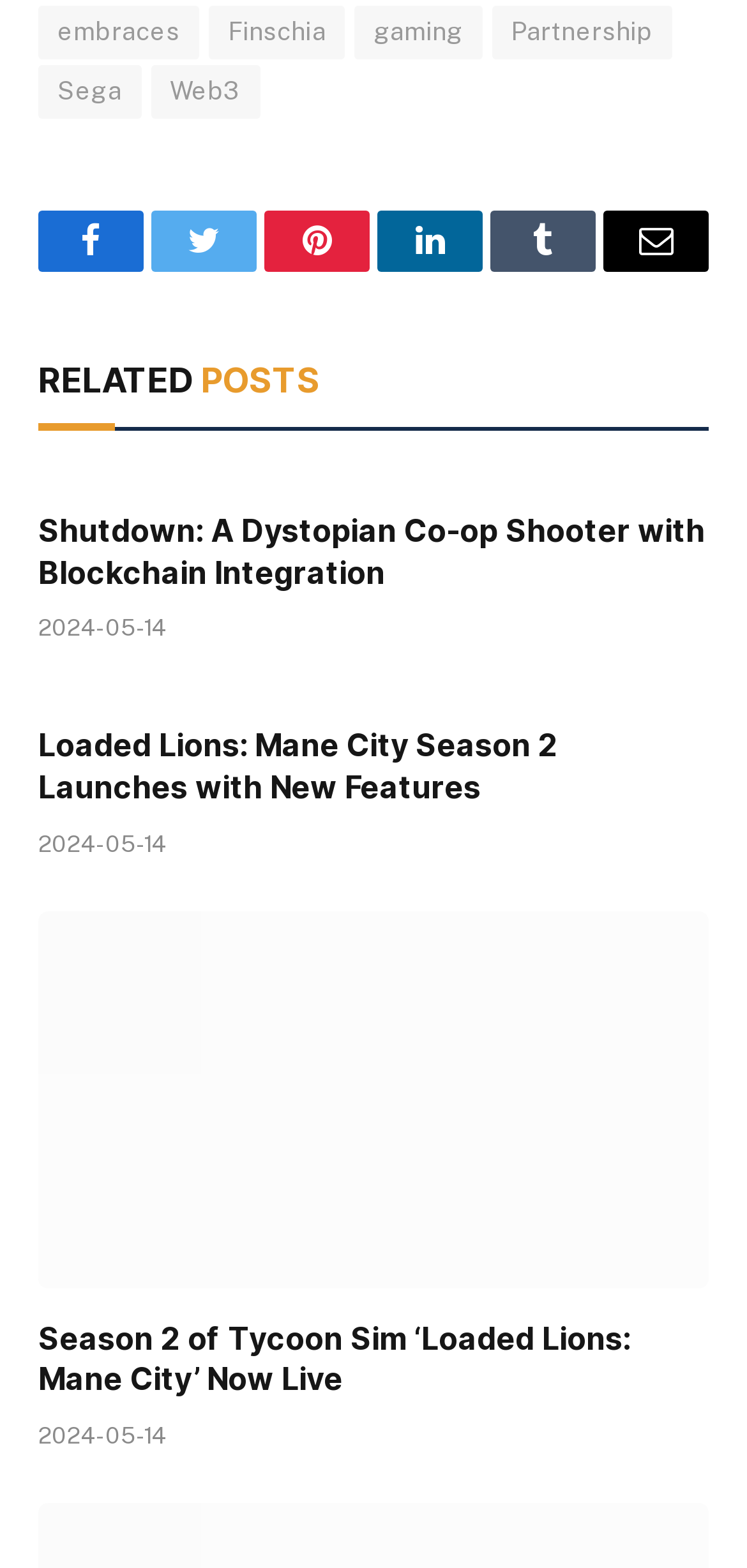Please identify the bounding box coordinates of where to click in order to follow the instruction: "view the post about Loaded Lions: Mane City Season 2".

[0.051, 0.463, 0.746, 0.514]